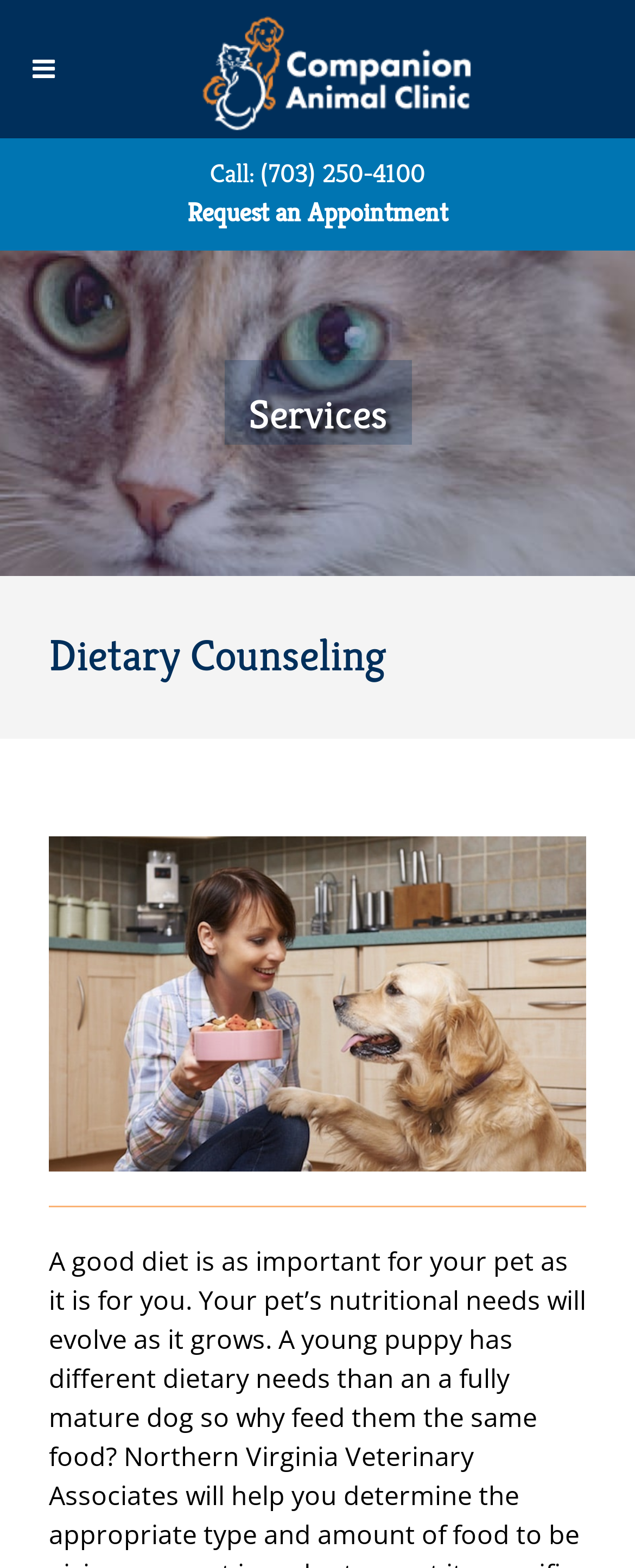Give a detailed account of the webpage.

The webpage is about dietary counseling services for pets, specifically Companion Animal Clinic. At the top left corner, there is a button to toggle the menu. Next to it, there is a link to the Hudson Logo, accompanied by an image of the logo. 

Below the logo, there is a page title bar that spans the entire width of the page. Within this bar, the main title "Dietary Counseling" is prominently displayed, along with an image of a dog receiving food, which takes up most of the space.

On the top right side, there are two links: "Call: (703) 250-4100" and "Request an Appointment", which are positioned close to each other. 

Further down, there is a heading "Services" with a link to the same title below it. The main content of the page starts below this section, where the importance of a good diet for pets is discussed, highlighting the clinic's role in determining the appropriate type and amount of food for a pet's specific needs.